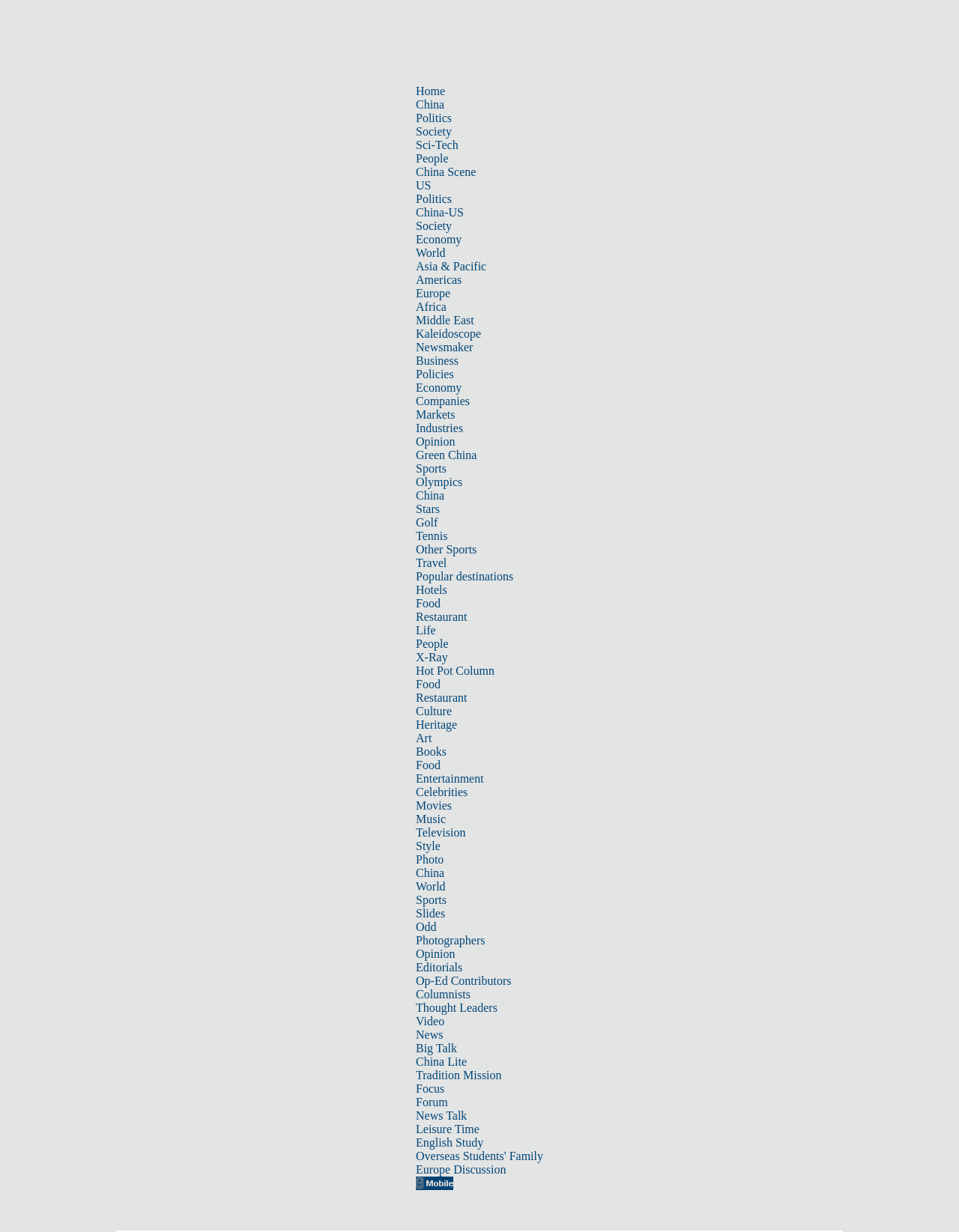Locate the UI element described by Other Sports and provide its bounding box coordinates. Use the format (top-left x, top-left y, bottom-right x, bottom-right y) with all values as floating point numbers between 0 and 1.

[0.434, 0.441, 0.497, 0.451]